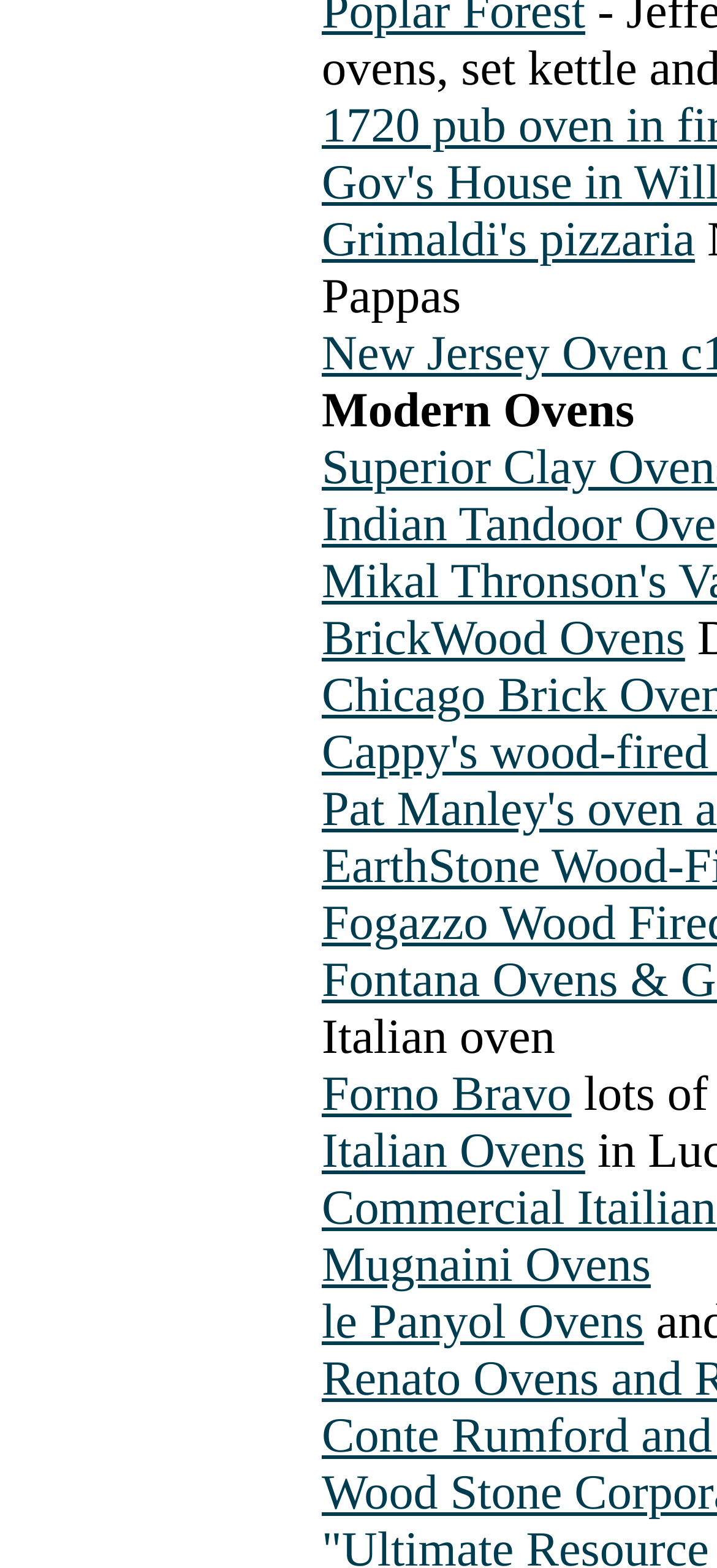How many oven brands are listed?
Please provide a comprehensive answer based on the visual information in the image.

I counted the number of links with oven brand names, which are Grimaldi's Pizzaria, BrickWood Ovens, Forno Bravo, Italian Ovens, Mugnaini Ovens, and le Panyol Ovens, totaling 7 brands.